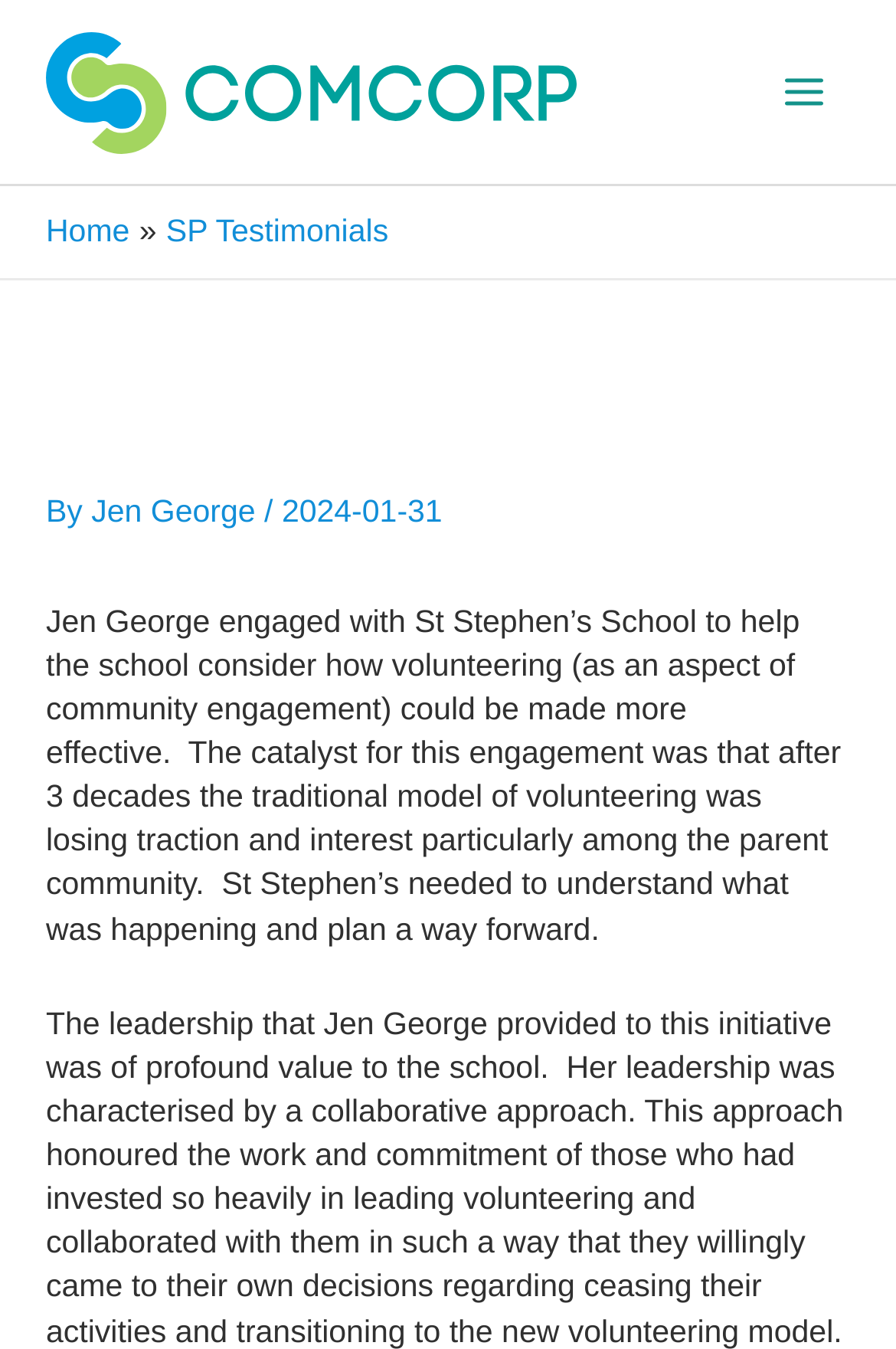Based on the provided description, "Main Menu", find the bounding box of the corresponding UI element in the screenshot.

[0.845, 0.034, 0.949, 0.103]